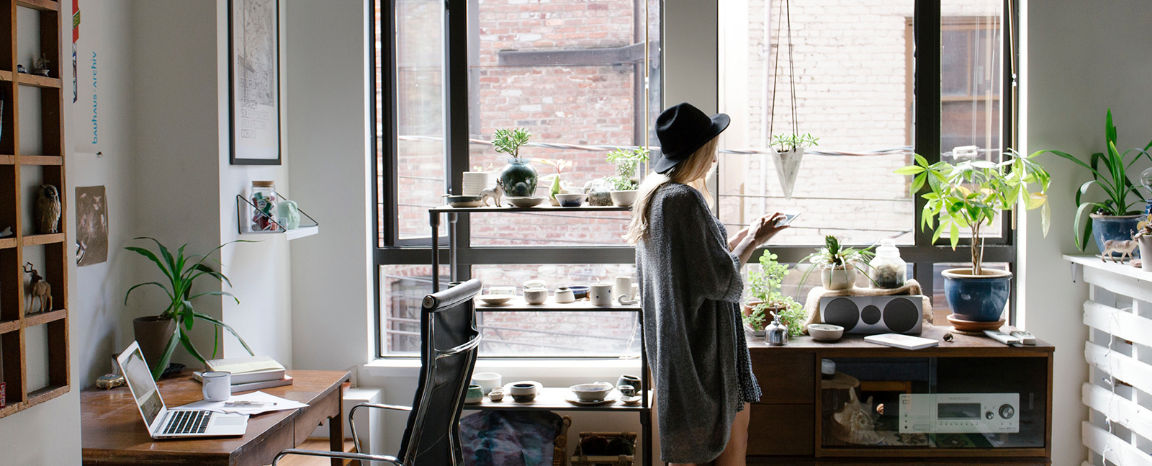What is on the wooden desk?
We need a detailed and meticulous answer to the question.

The caption describes the room's setup, mentioning that the wooden desk has a laptop and a cup of coffee on it, suggesting an environment conducive to productivity and creativity.